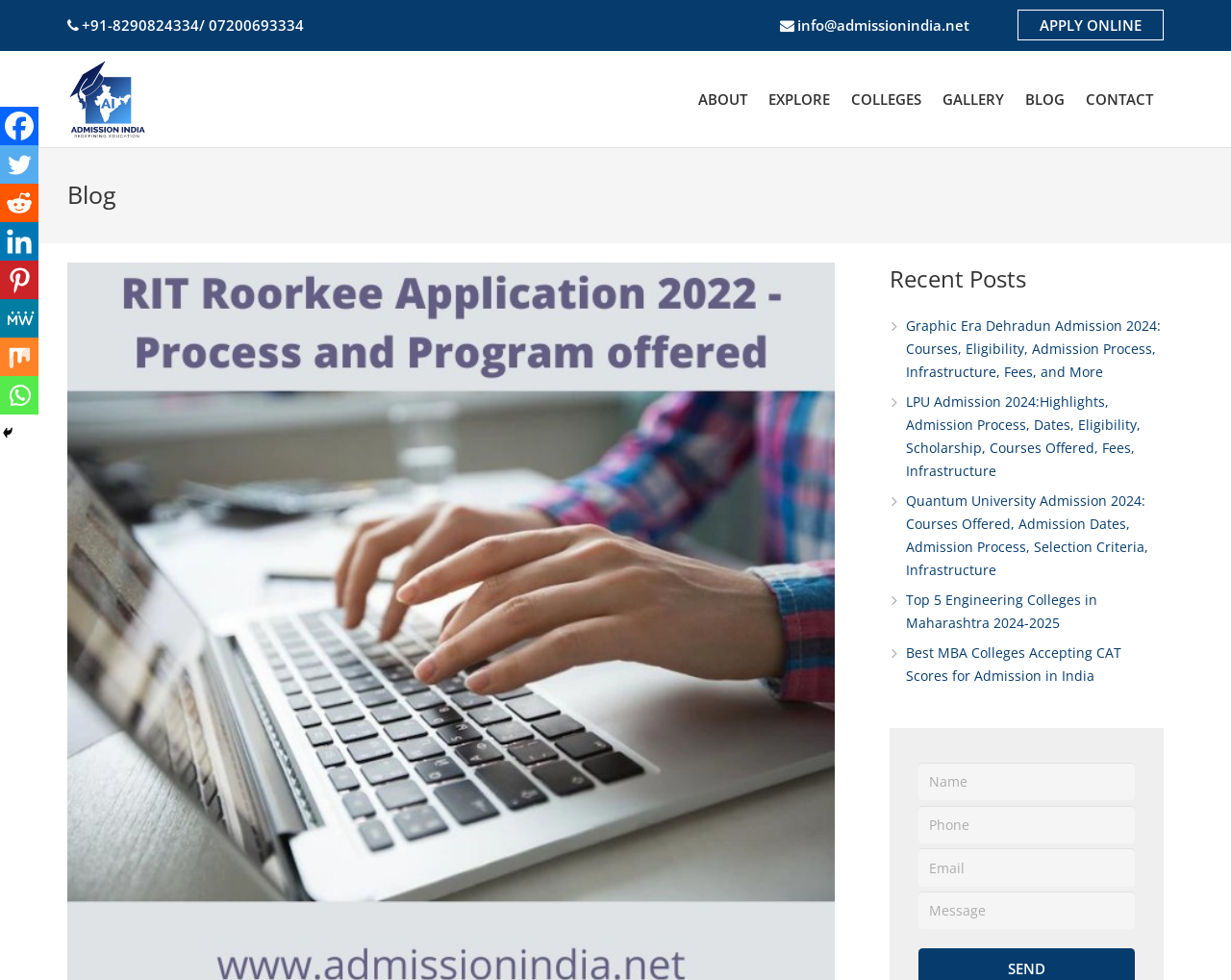Based on the visual content of the image, answer the question thoroughly: What is the purpose of the 'APPLY ONLINE' link?

I inferred the purpose of the 'APPLY ONLINE' link by considering its position and prominence on the webpage, as well as the context of the webpage which is about RIT Roorkee application process.